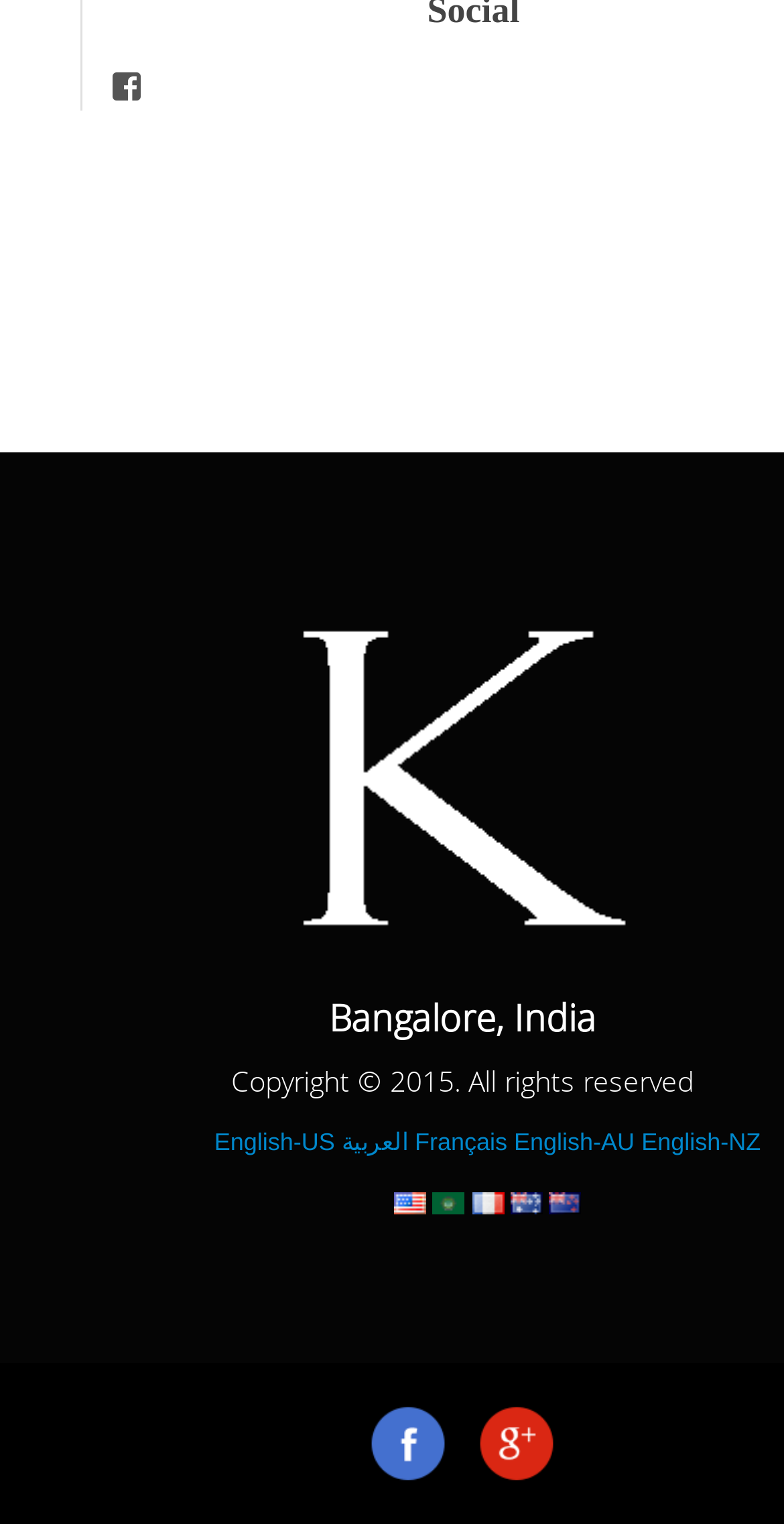Answer the following inquiry with a single word or phrase:
How many language options are available?

6